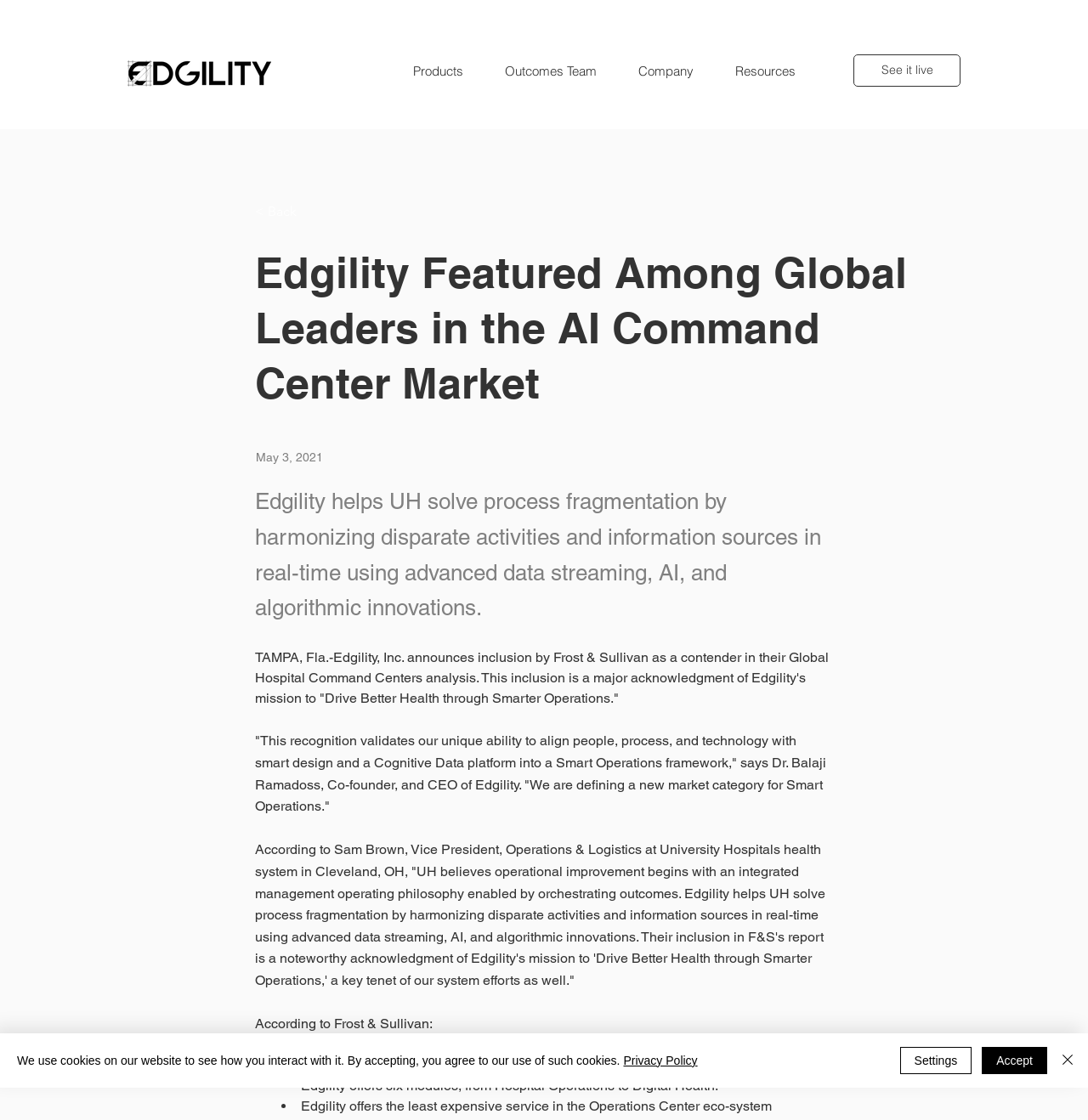What is the name of the health system that Edgility helps?
Provide a detailed and well-explained answer to the question.

I found this answer by reading the text on the webpage, specifically the quote from Sam Brown, Vice President, Operations & Logistics at University Hospitals health system in Cleveland, OH, which mentions University Hospitals as the health system that Edgility helps.